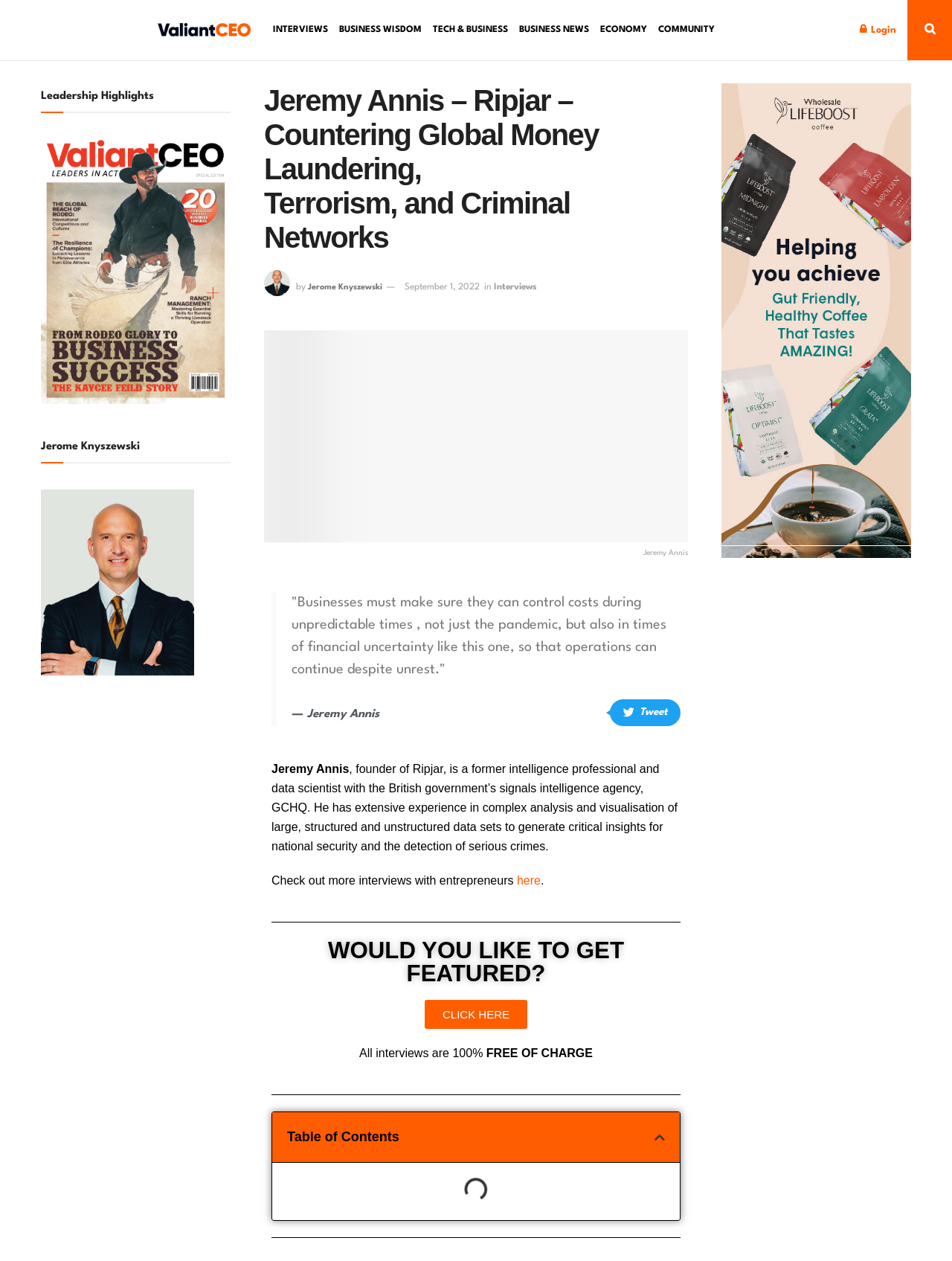What is the topic of the interview?
Using the image as a reference, answer the question with a short word or phrase.

Business